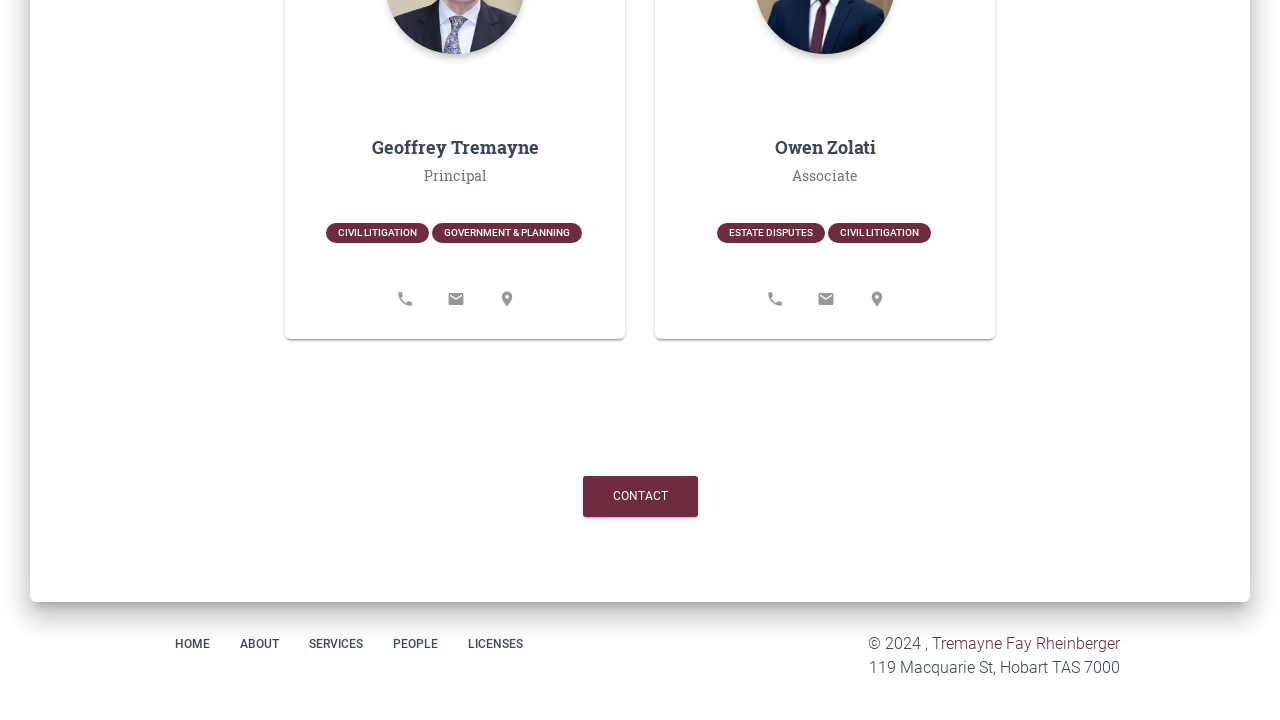Could you specify the bounding box coordinates for the clickable section to complete the following instruction: "View Geoffrey Tremayne Principal's profile"?

[0.223, 0.186, 0.488, 0.264]